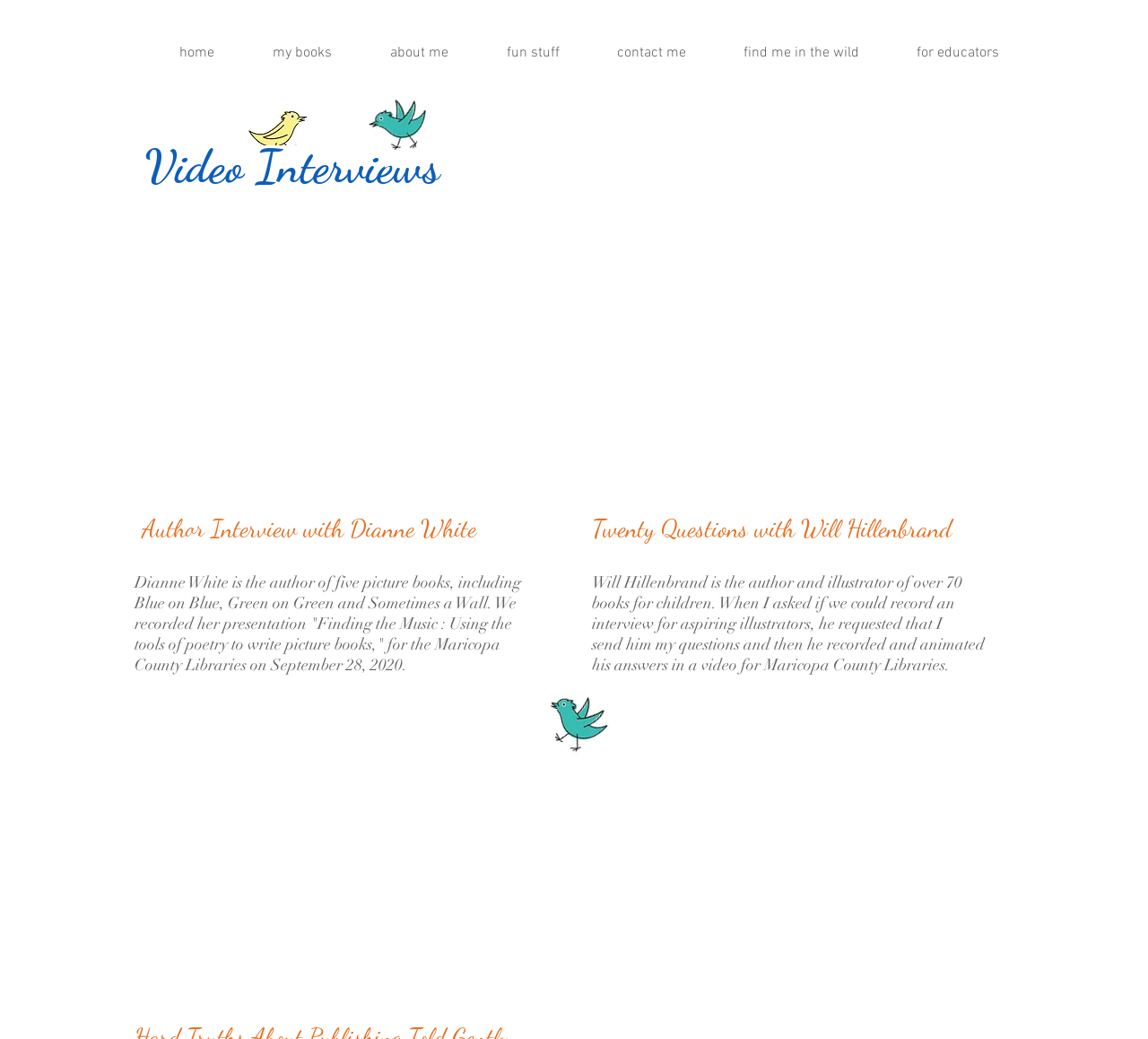Provide the bounding box coordinates of the HTML element this sentence describes: "find me in the wild". The bounding box coordinates consist of four float numbers between 0 and 1, i.e., [left, top, right, bottom].

[0.609, 0.013, 0.76, 0.09]